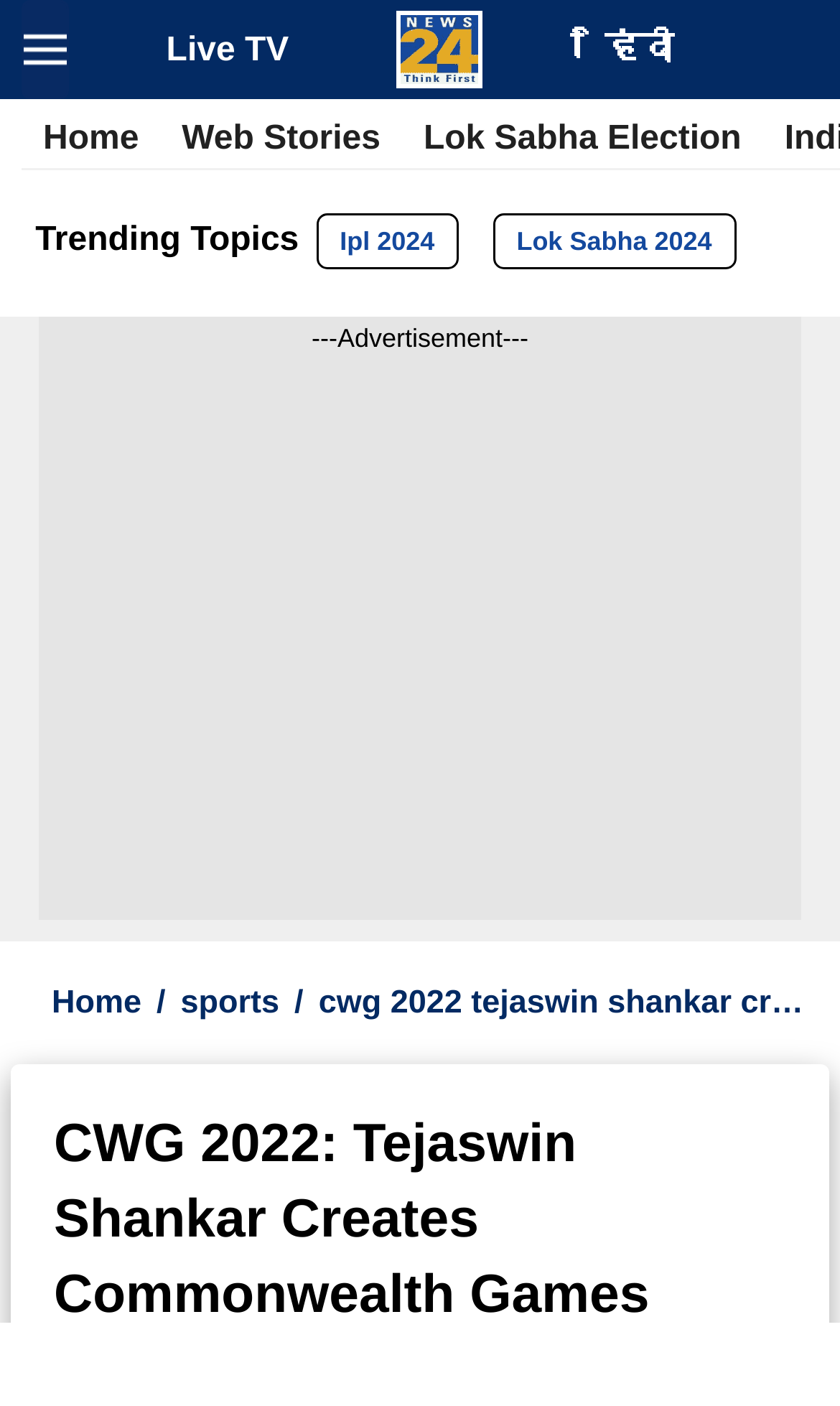Specify the bounding box coordinates of the area to click in order to follow the given instruction: "Go to Live TV."

[0.198, 0.023, 0.344, 0.049]